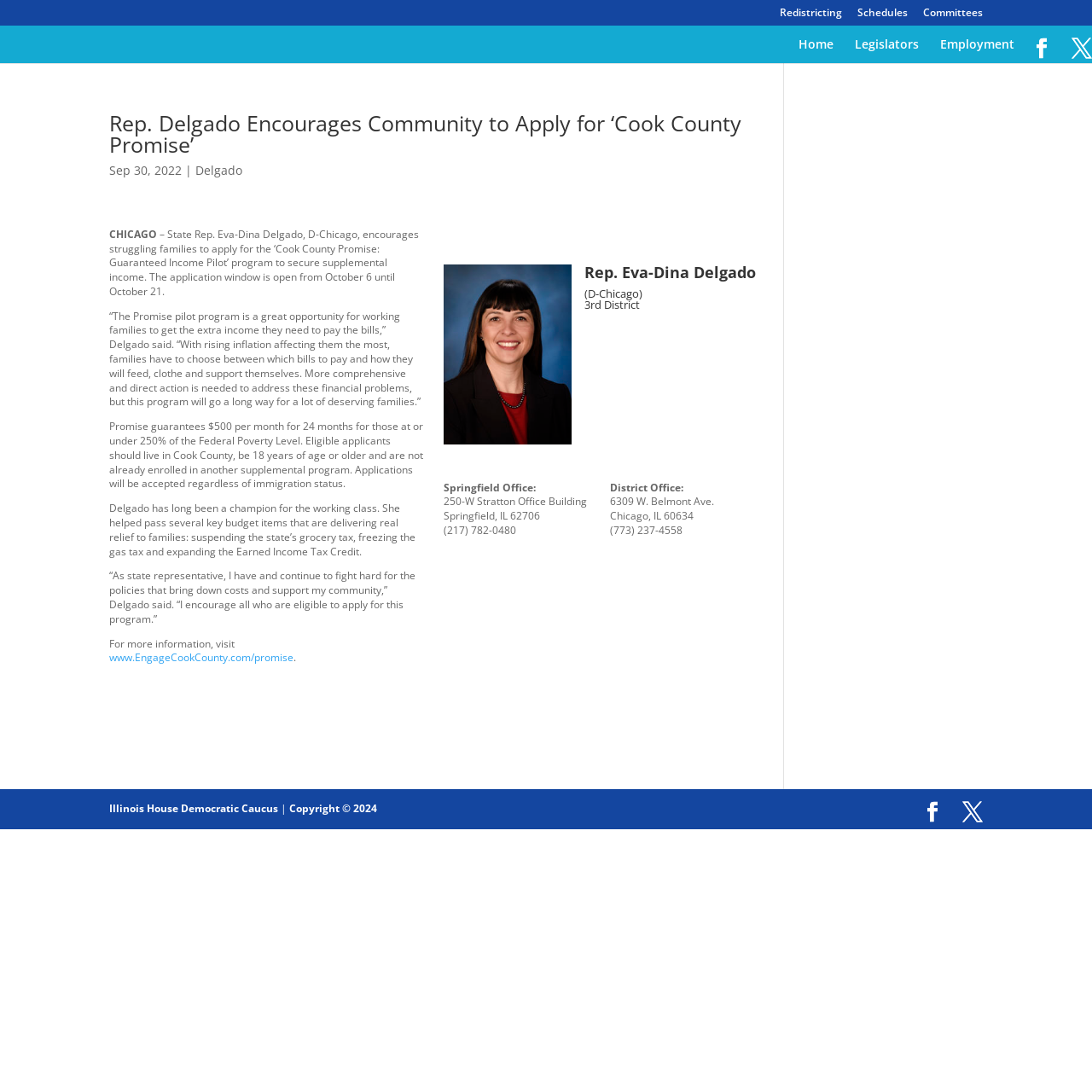What is the deadline to apply for the program?
Use the information from the screenshot to give a comprehensive response to the question.

The article states that the application window for the Cook County Promise program is open from October 6 to October 21, so the deadline to apply is October 21.